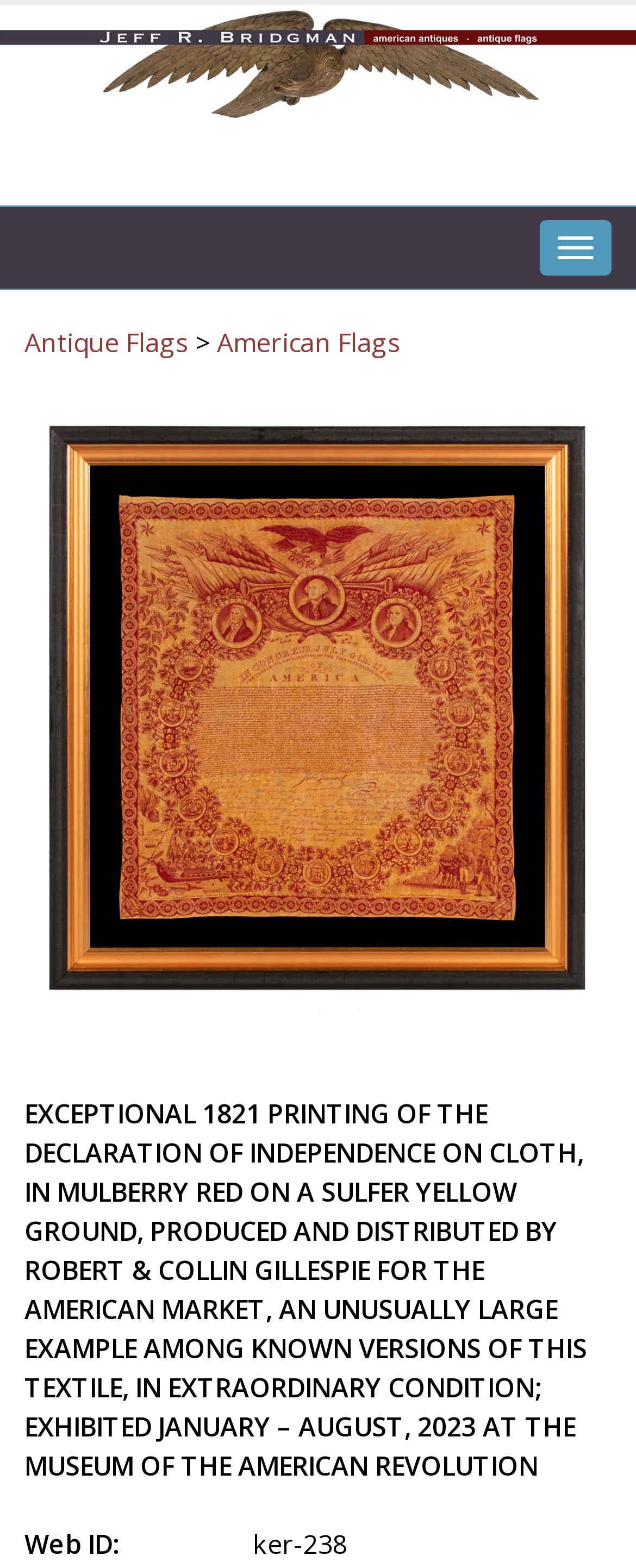Please give a short response to the question using one word or a phrase:
What type of flags are sold on this website?

Antique American Flags